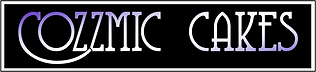Describe the image with as much detail as possible.

The image features the logo of "Cozzmic Cakes," a cake business that emphasizes its unique and creative offerings. The logo is designed with bold, stylish typography that spells out "COZZMIC CAKES" in a striking white and lavender color palette against a black background. This vibrant contrast is not only eye-catching but also conveys a modern and sophisticated aesthetic, reflecting the brand's commitment to providing high-quality, visually stunning cakes. The logo serves as an inviting introduction to the services offered, likely targeting customers looking for custom cakes for special occasions.